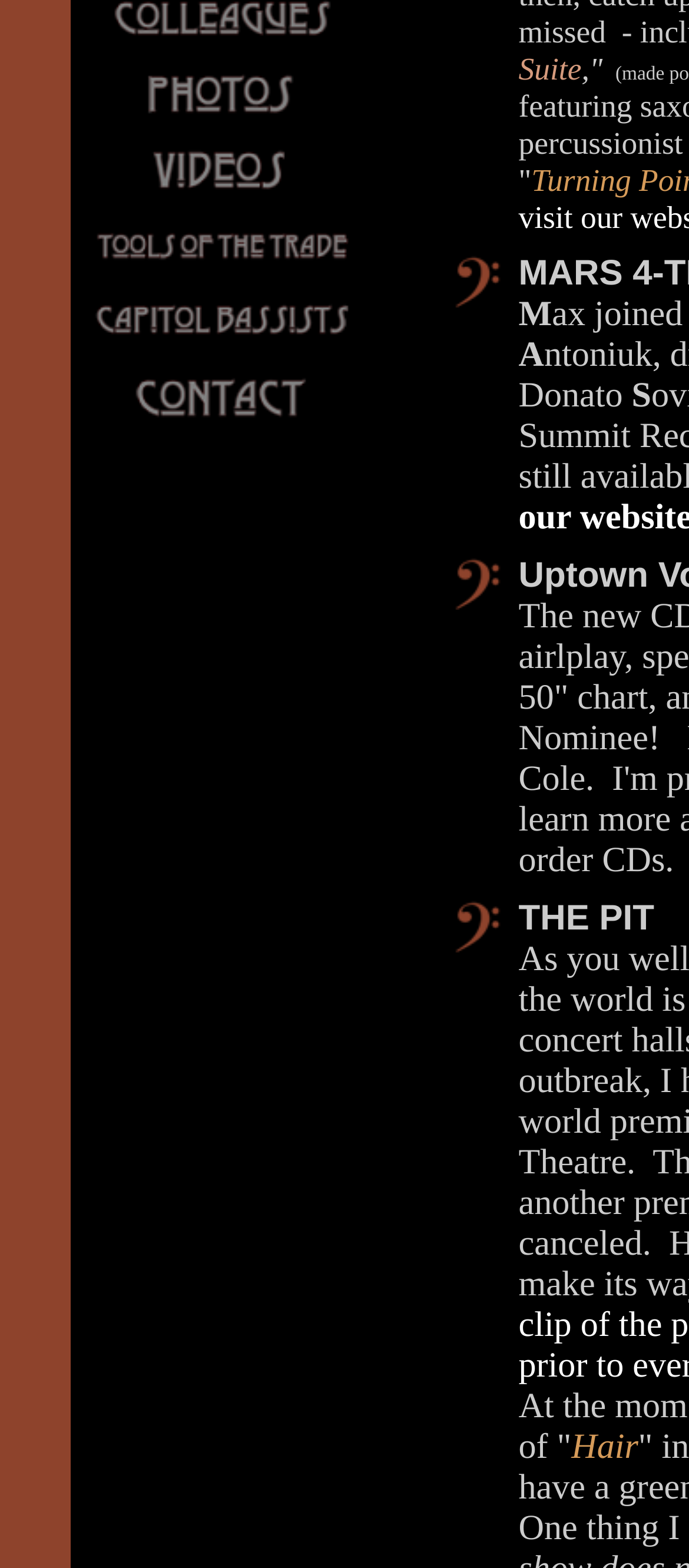Determine the bounding box coordinates (top-left x, top-left y, bottom-right x, bottom-right y) of the UI element described in the following text: alt="Videos" name="Videos"

[0.131, 0.118, 0.515, 0.137]